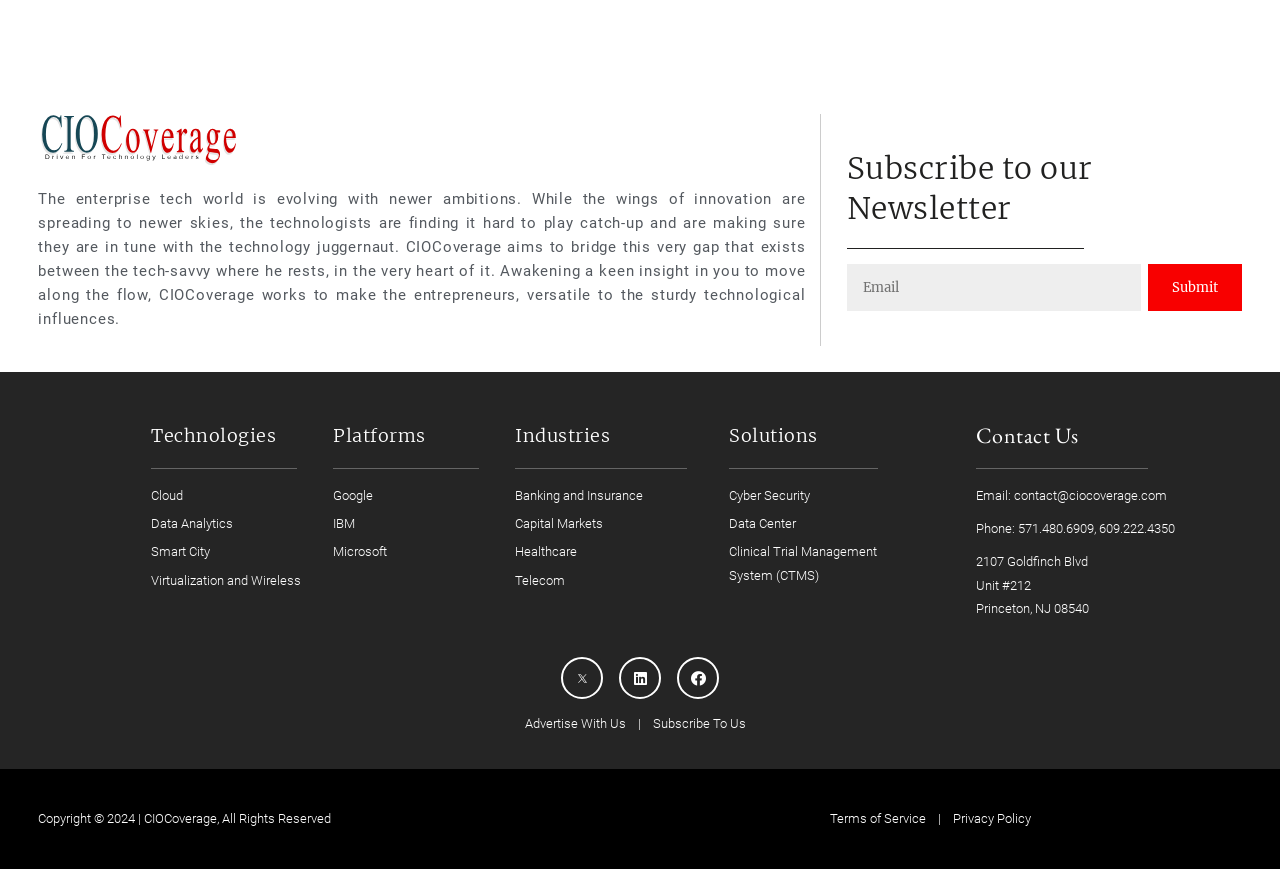Consider the image and give a detailed and elaborate answer to the question: 
What social media platforms is CIOCoverage on?

The links 'Linkedin ' and 'Facebook ' suggest that CIOCoverage has a presence on these social media platforms.